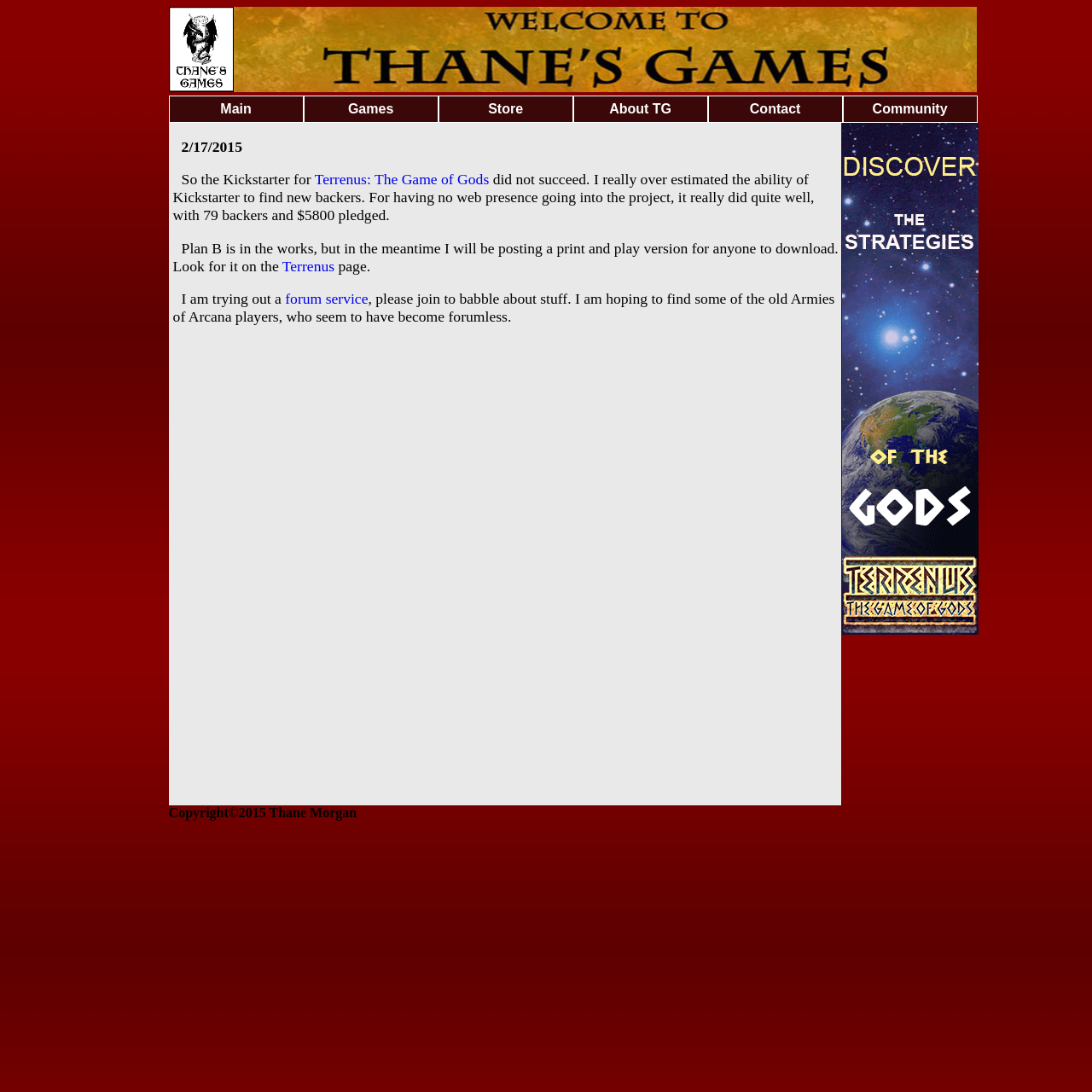Could you highlight the region that needs to be clicked to execute the instruction: "Click the Thane's Games Logo"?

[0.154, 0.073, 0.214, 0.087]